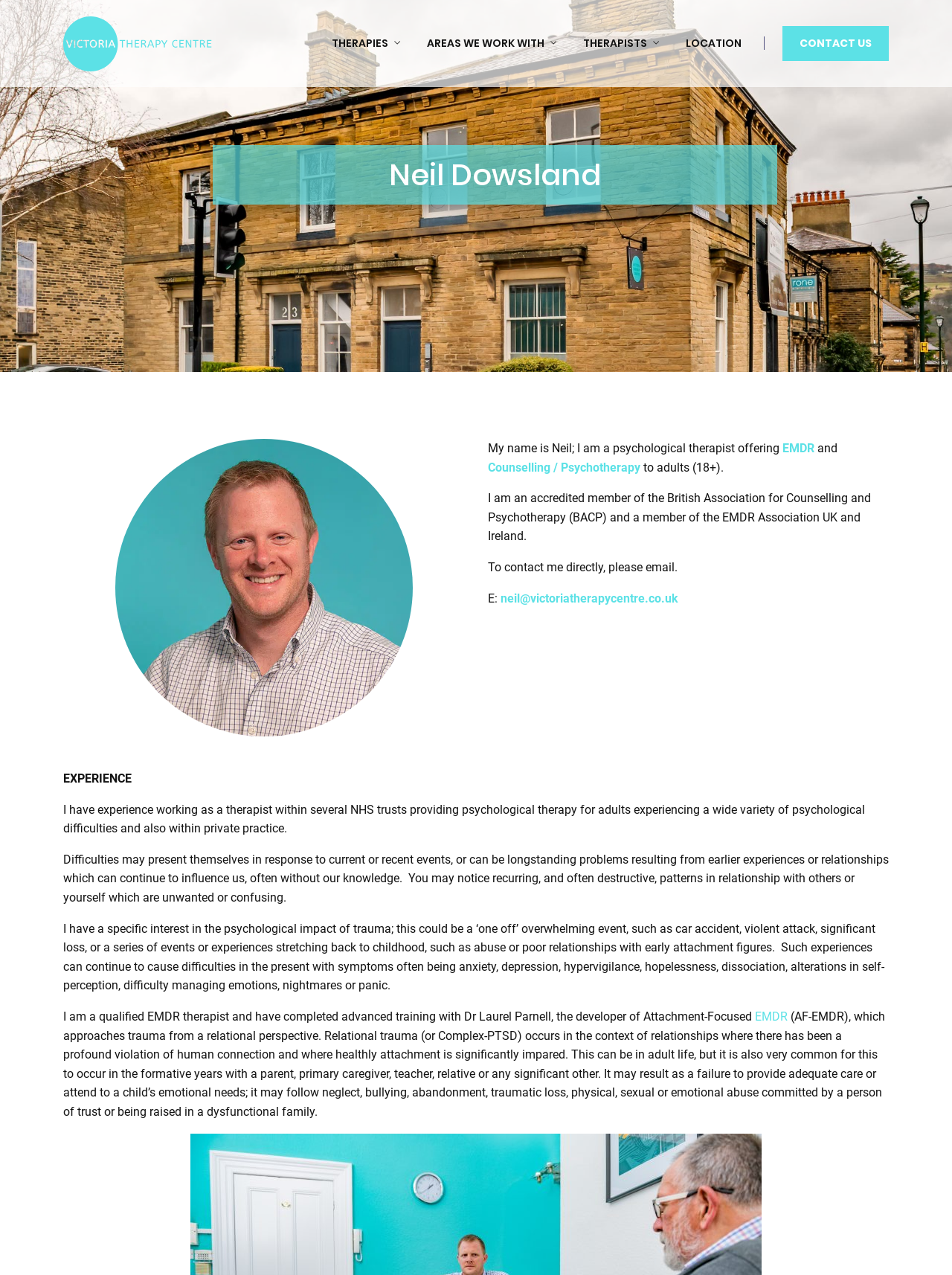Identify the bounding box of the HTML element described as: "EMDR".

[0.822, 0.346, 0.855, 0.357]